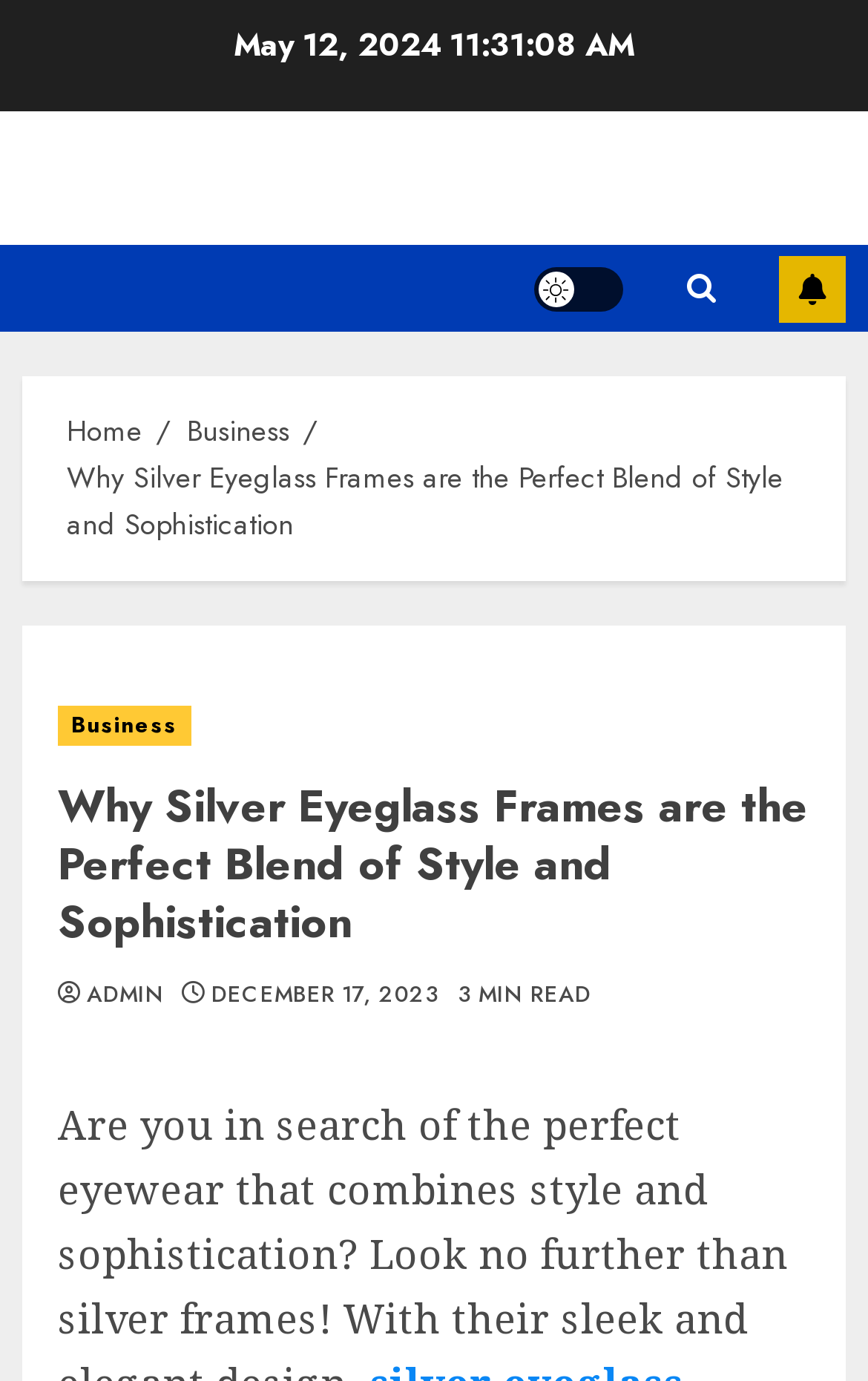How many links are in the header section?
Please analyze the image and answer the question with as much detail as possible.

I counted the number of links in the header section, which is located below the breadcrumb navigation. I found four links: 'Business', 'ADMIN', 'DECEMBER 17, 2023', and the current page title.